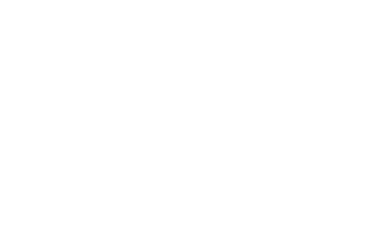Give an in-depth description of the image.

The image features the Air Jordan 38, highlighting its release dates and various colorways. Known for their iconic design and cultural significance in sneaker fashion, the Air Jordan line continues to attract sneaker enthusiasts and collectors. Accompanying this image are details, including anticipated launch dates and styling options, creating excitement within the community. This image is part of a larger collection showcasing upcoming sneaker releases, appealing to fans eager for the latest in sports footwear fashion.